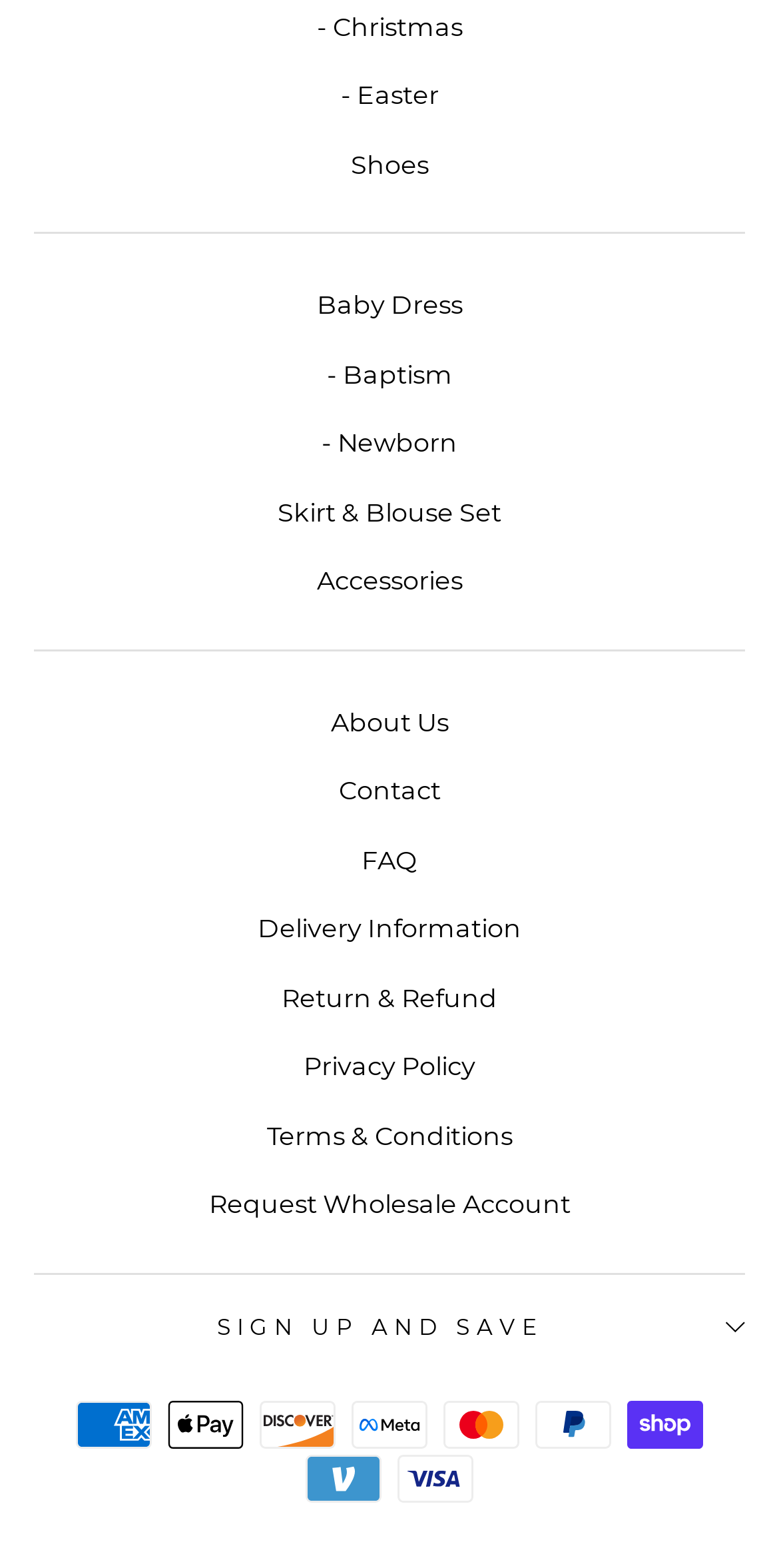Specify the bounding box coordinates for the region that must be clicked to perform the given instruction: "Click on PayPal image".

[0.687, 0.893, 0.785, 0.924]